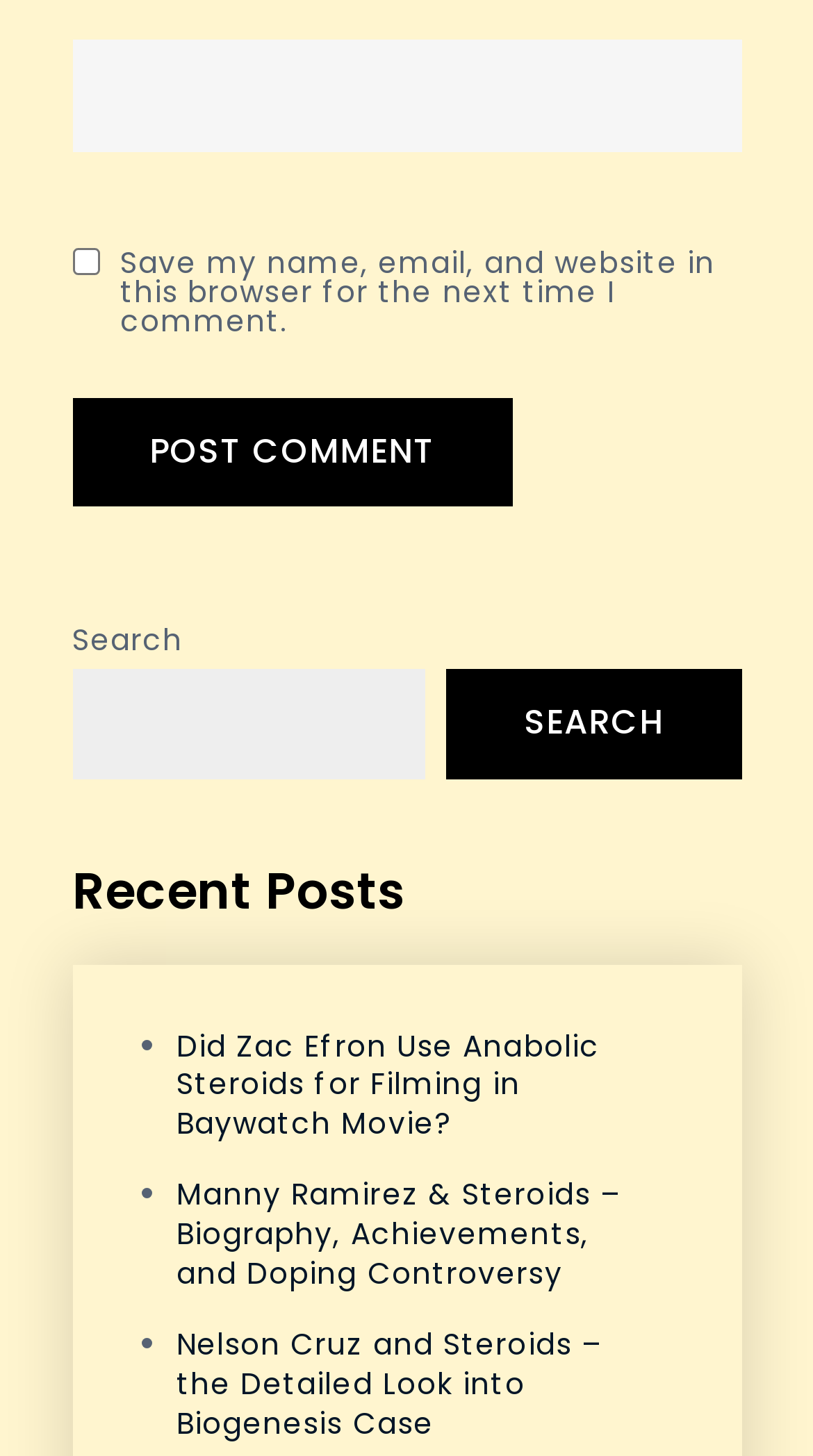How many recent posts are listed on the page?
Look at the image and answer with only one word or phrase.

3